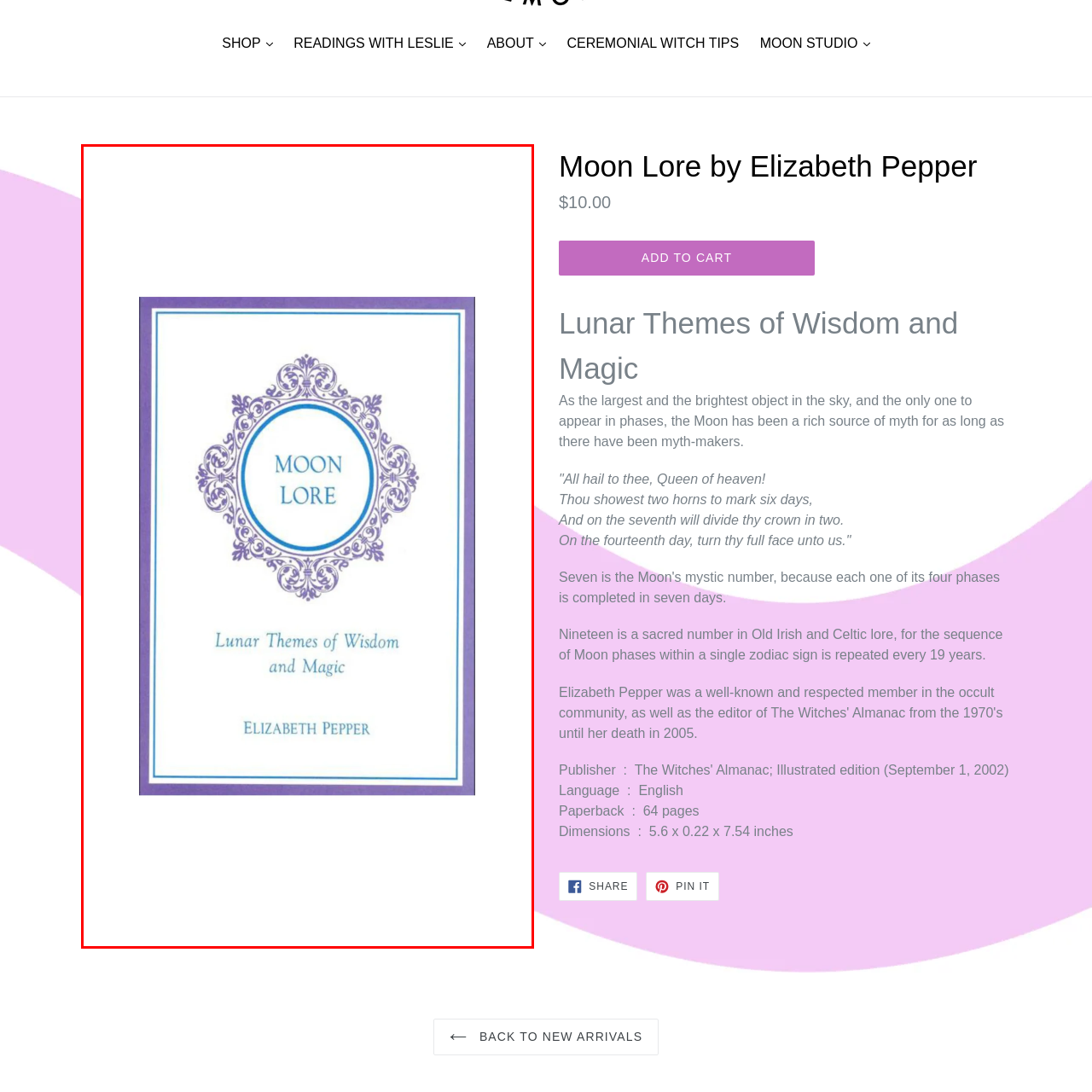Direct your attention to the segment of the image enclosed by the red boundary and answer the ensuing question in detail: Where is the author's name located on the book cover?

According to the caption, the author Elizabeth Pepper's name is featured at the bottom of the book cover, inviting readers to explore the rich tapestry of mythology and beliefs surrounding the moon.